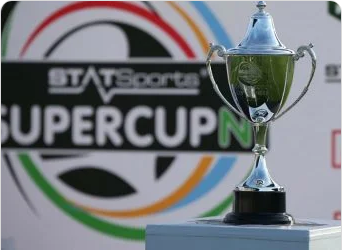What is the purpose of the event?
Using the details shown in the screenshot, provide a comprehensive answer to the question.

The caption describes the event as a 'prominent youth football tournament', indicating that the purpose of the event is for young athletes to compete in soccer matches.